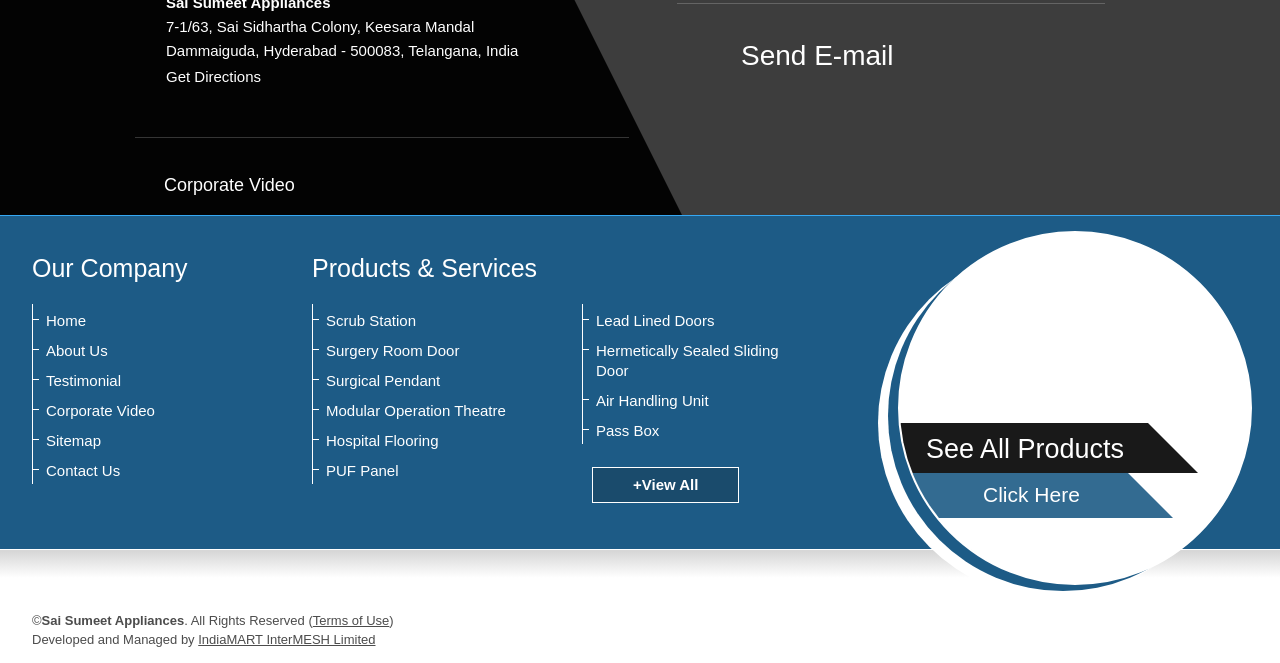Please use the details from the image to answer the following question comprehensively:
What is the company name?

The company name can be found at the bottom of the webpage, in the copyright section, where it says '© Sai Sumeet Appliances. All Rights Reserved'.